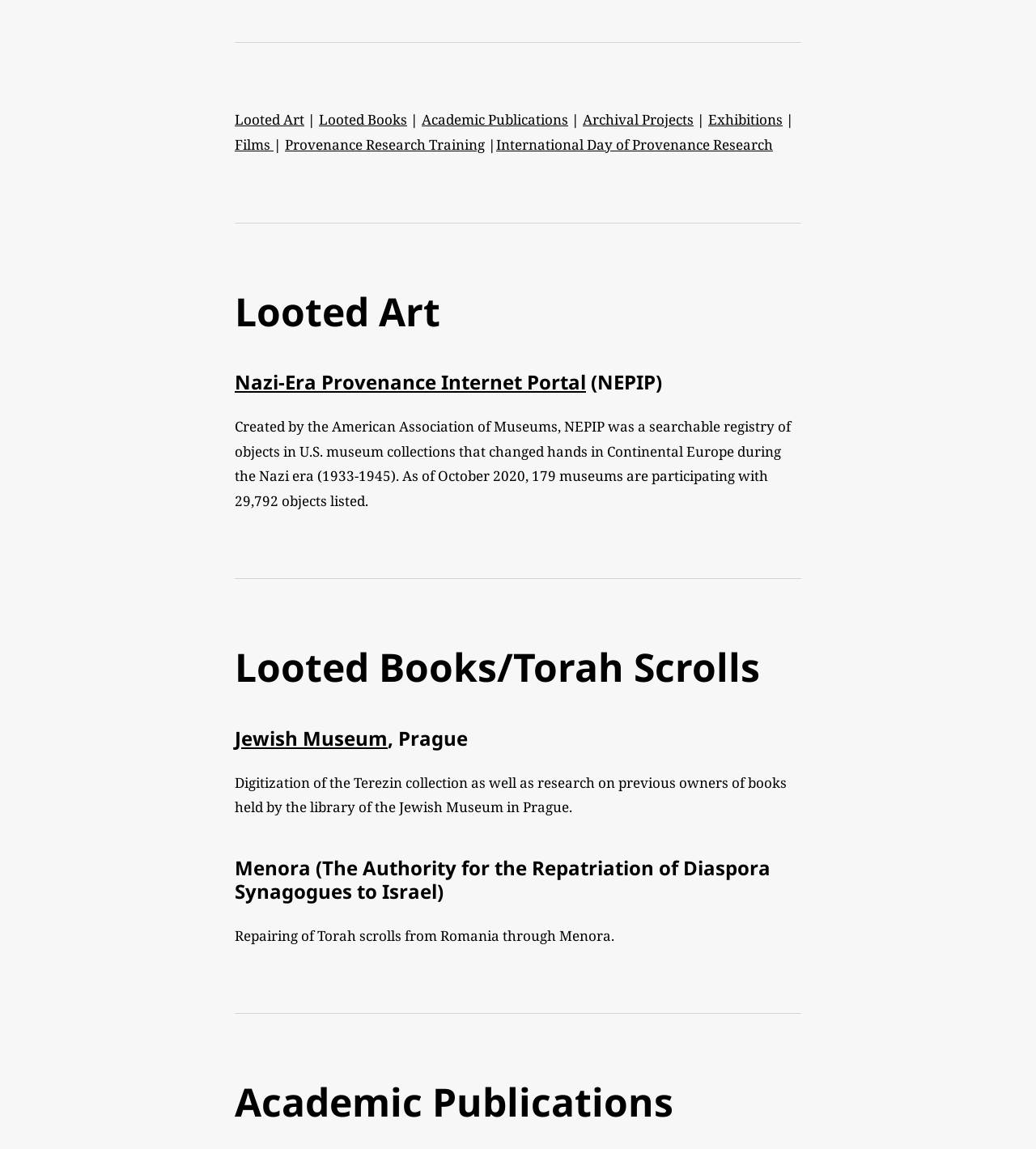Find and specify the bounding box coordinates that correspond to the clickable region for the instruction: "Explore Exhibitions".

[0.684, 0.104, 0.755, 0.12]